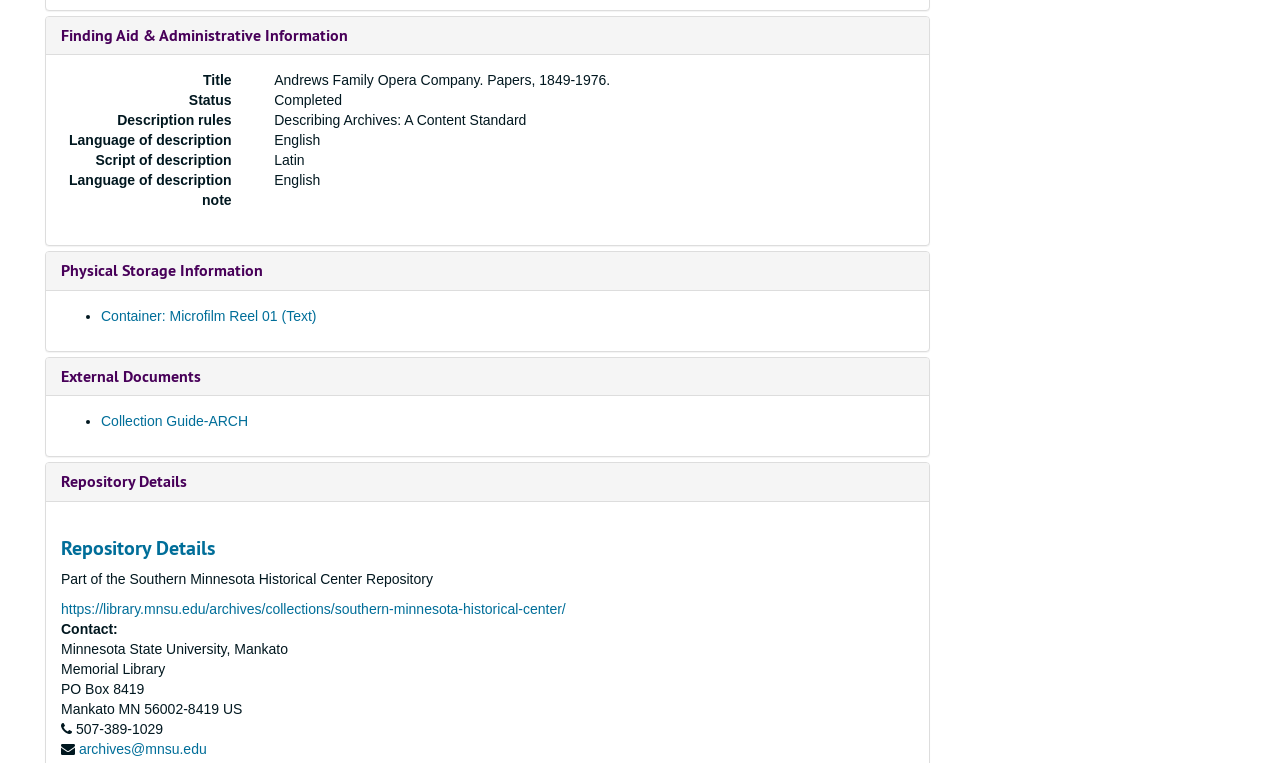What is the title of the collection?
Using the image as a reference, deliver a detailed and thorough answer to the question.

The title of the collection can be found in the DescriptionListDetail element with the text 'Andrews Family Opera Company. Papers, 1849-1976.' which is a child of the DescriptionList element.